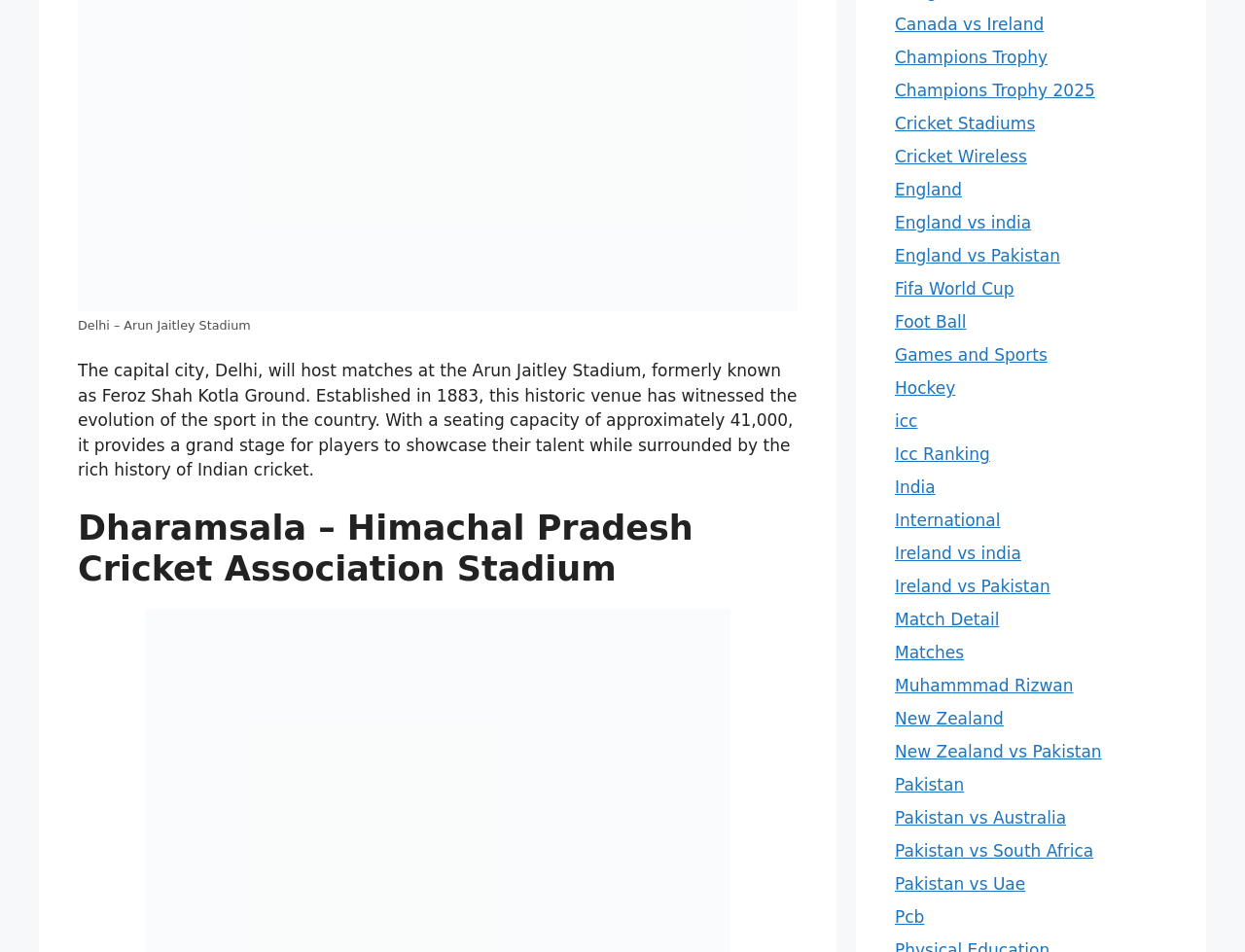What is the seating capacity of the Arun Jaitley Stadium?
Please provide a single word or phrase as your answer based on the screenshot.

41,000